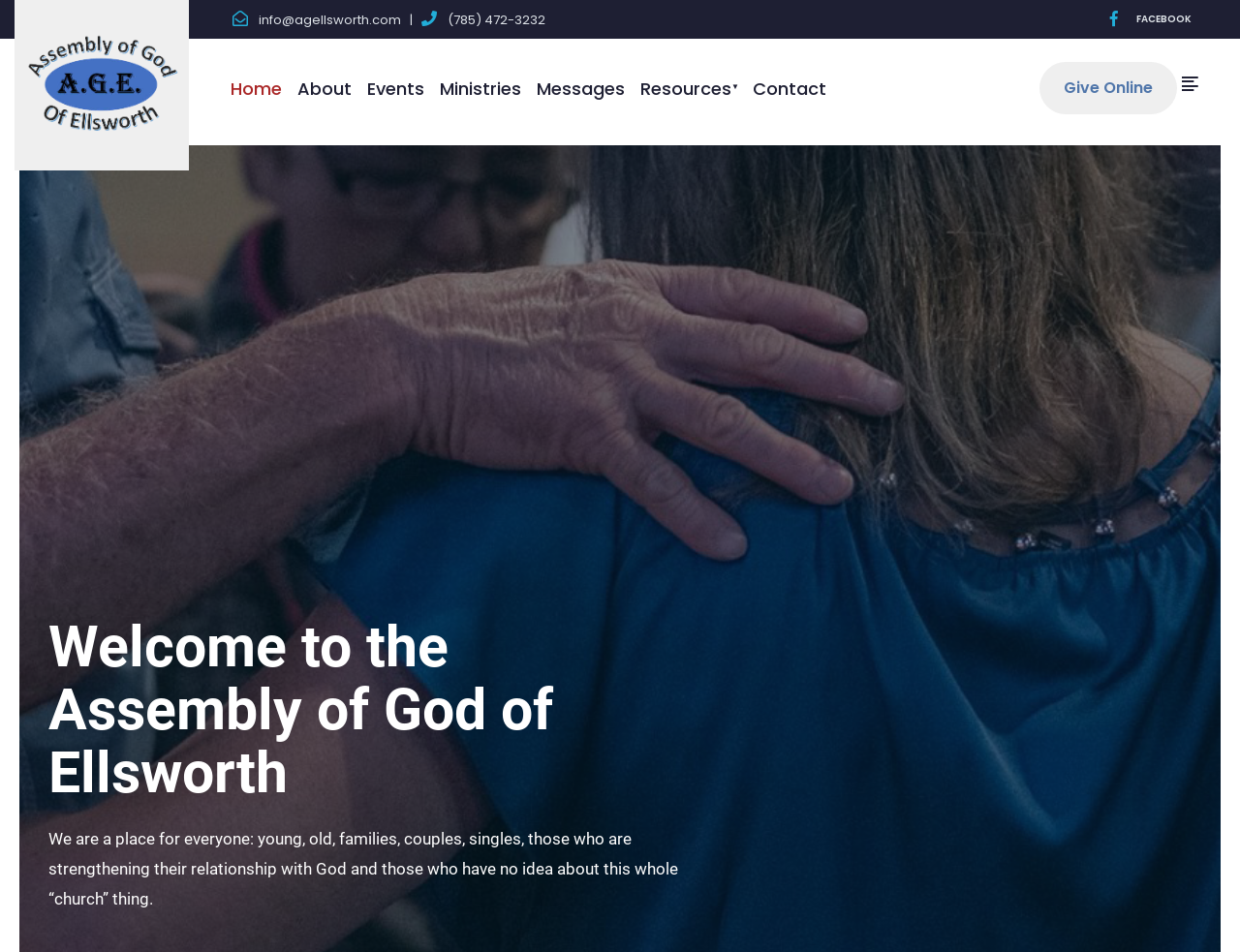Please identify the bounding box coordinates of the element I need to click to follow this instruction: "Visit the Home page".

[0.18, 0.065, 0.234, 0.122]